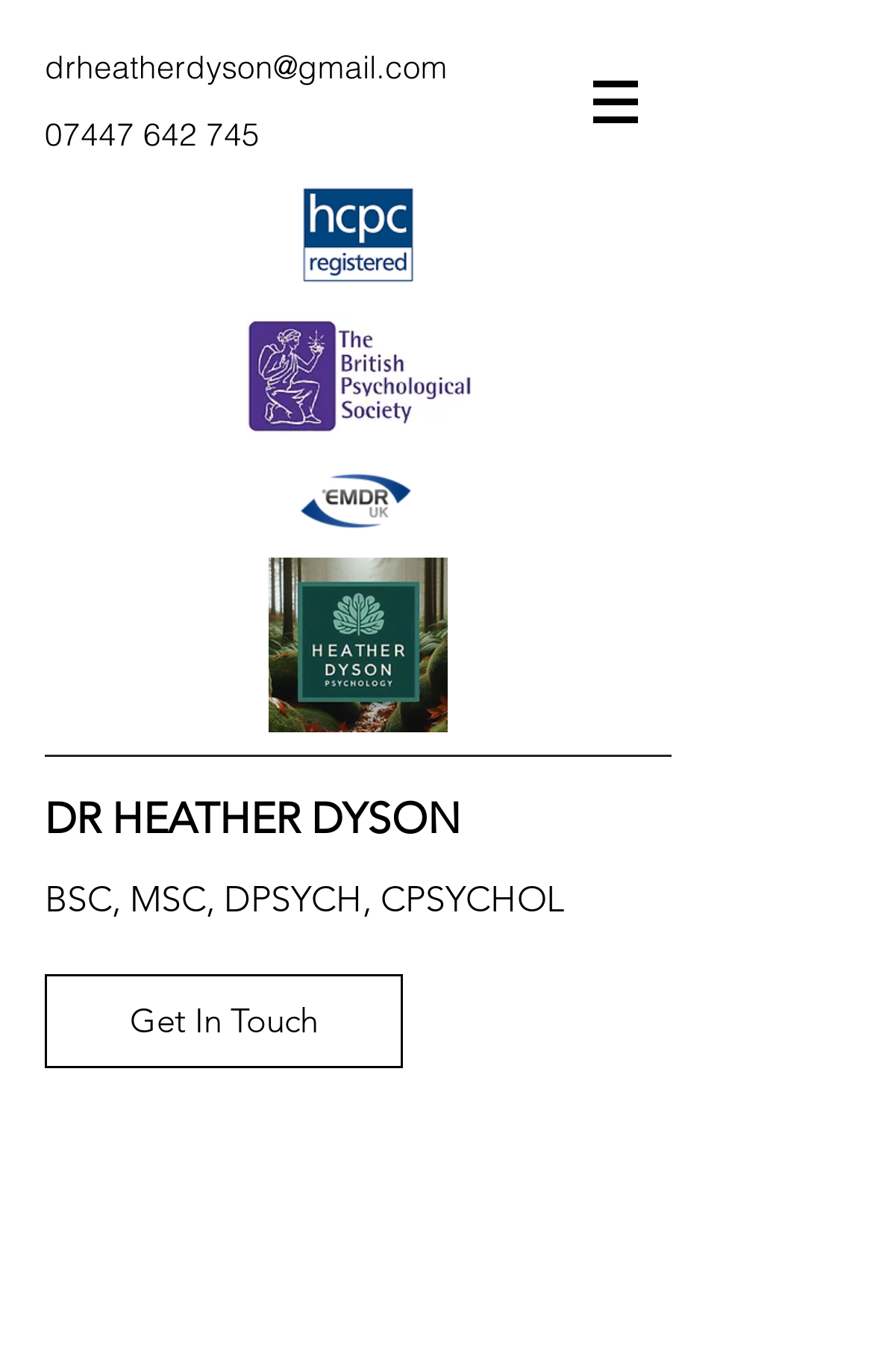What is the purpose of the 'Get In Touch' link?
Provide a fully detailed and comprehensive answer to the question.

I deduced the purpose of the link by its text 'Get In Touch' and its location at the bottom of the page, which suggests it is a call-to-action to contact the person mentioned on the page.